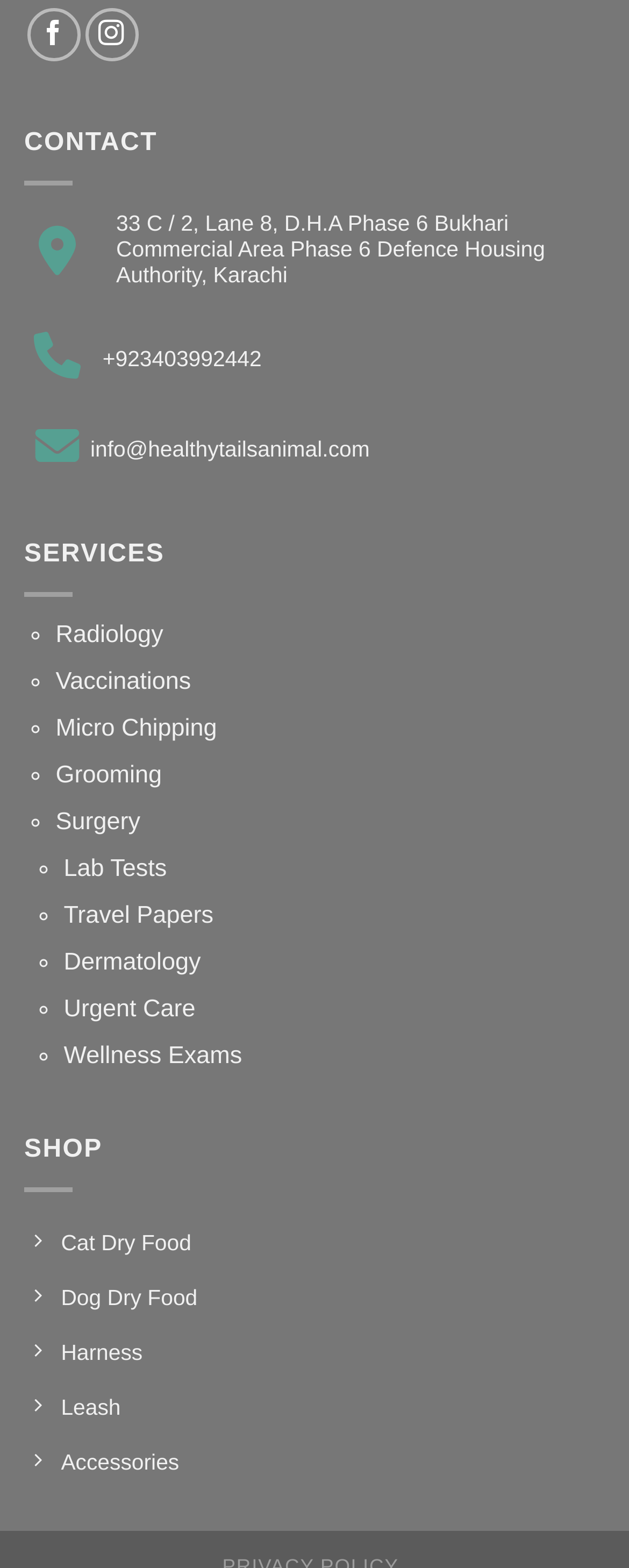Please respond to the question using a single word or phrase:
What social media platforms can I follow the animal clinic on?

Facebook and Instagram